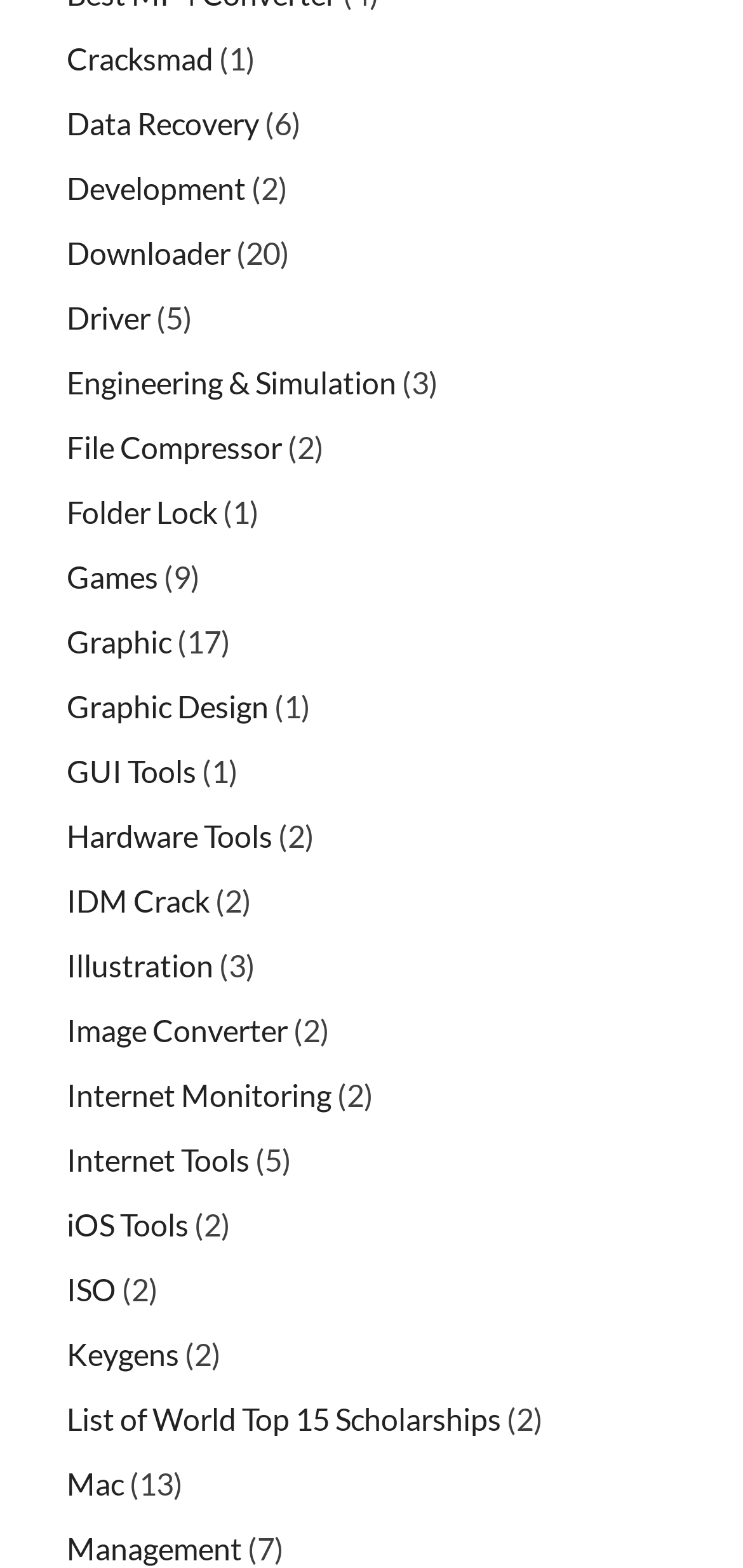Can you identify the bounding box coordinates of the clickable region needed to carry out this instruction: 'Explore the Graphic Design section'? The coordinates should be four float numbers within the range of 0 to 1, stated as [left, top, right, bottom].

[0.09, 0.438, 0.362, 0.461]